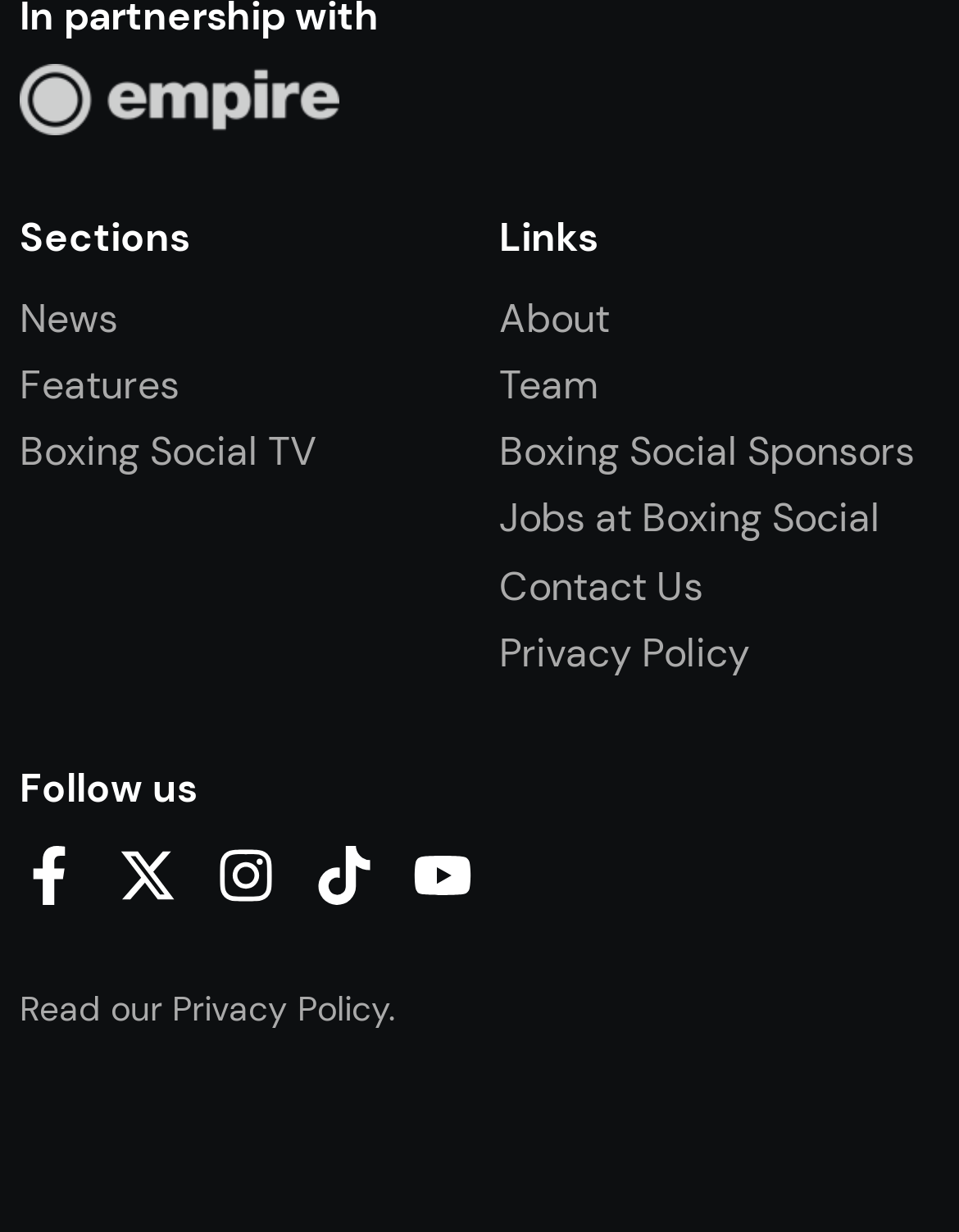Determine the bounding box coordinates of the region I should click to achieve the following instruction: "Read about Boxing Social Sponsors". Ensure the bounding box coordinates are four float numbers between 0 and 1, i.e., [left, top, right, bottom].

[0.521, 0.346, 0.954, 0.388]